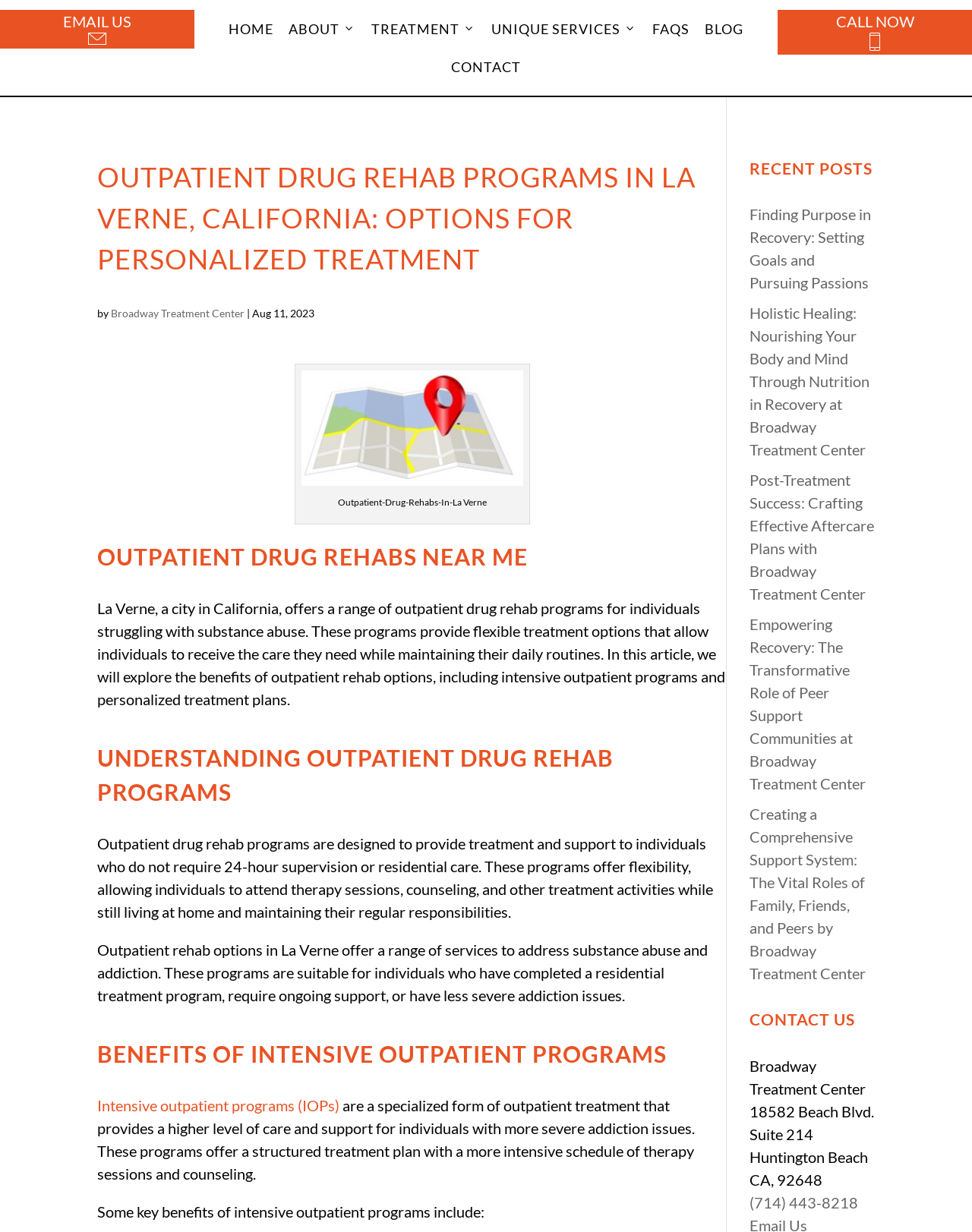What is the phone number of the treatment center?
Refer to the image and provide a one-word or short phrase answer.

(714) 443-8218